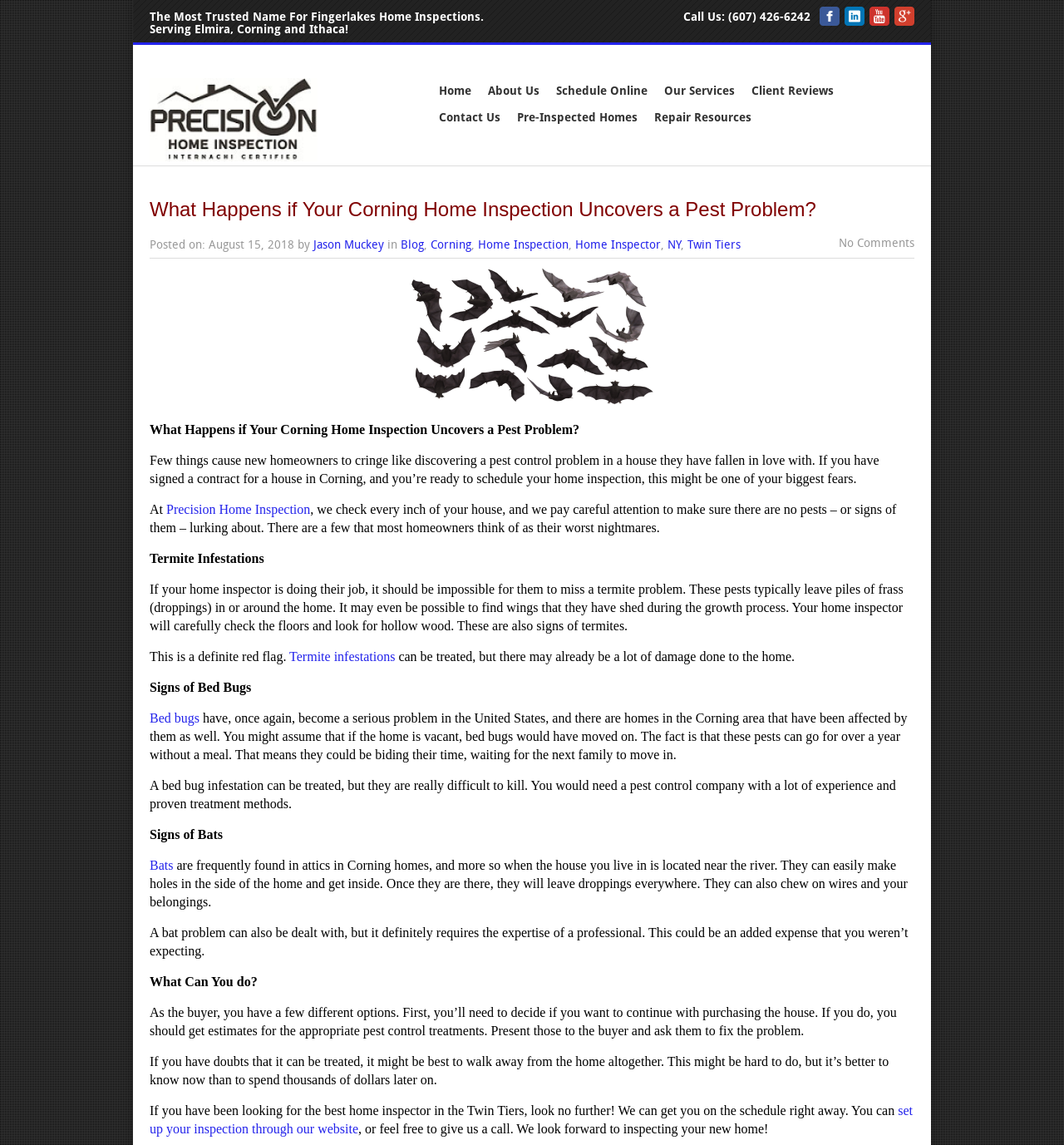Could you provide the bounding box coordinates for the portion of the screen to click to complete this instruction: "Call the phone number"?

[0.684, 0.009, 0.762, 0.02]